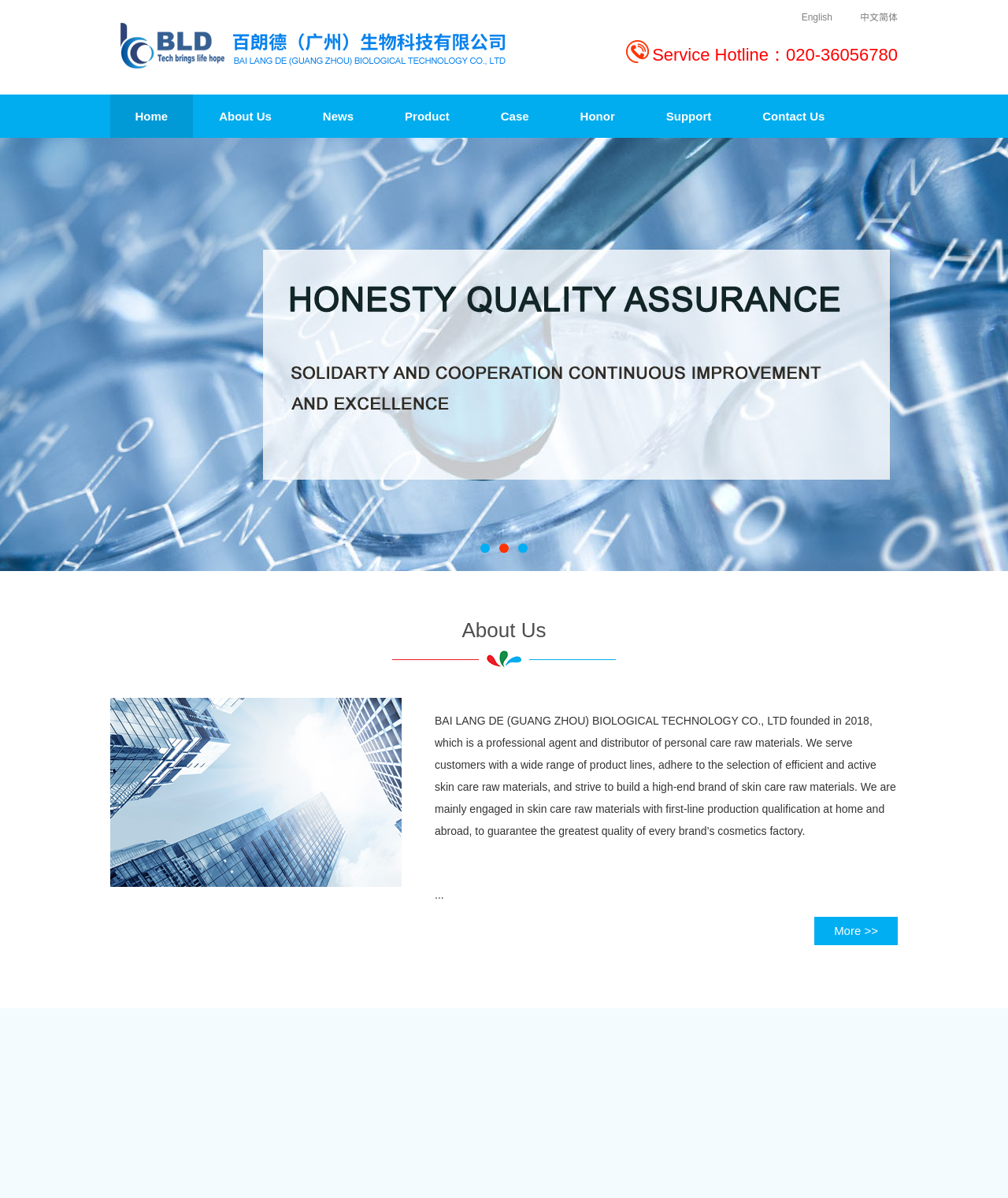What type of factory does the company have?
From the image, respond with a single word or phrase.

Cosmetics factory